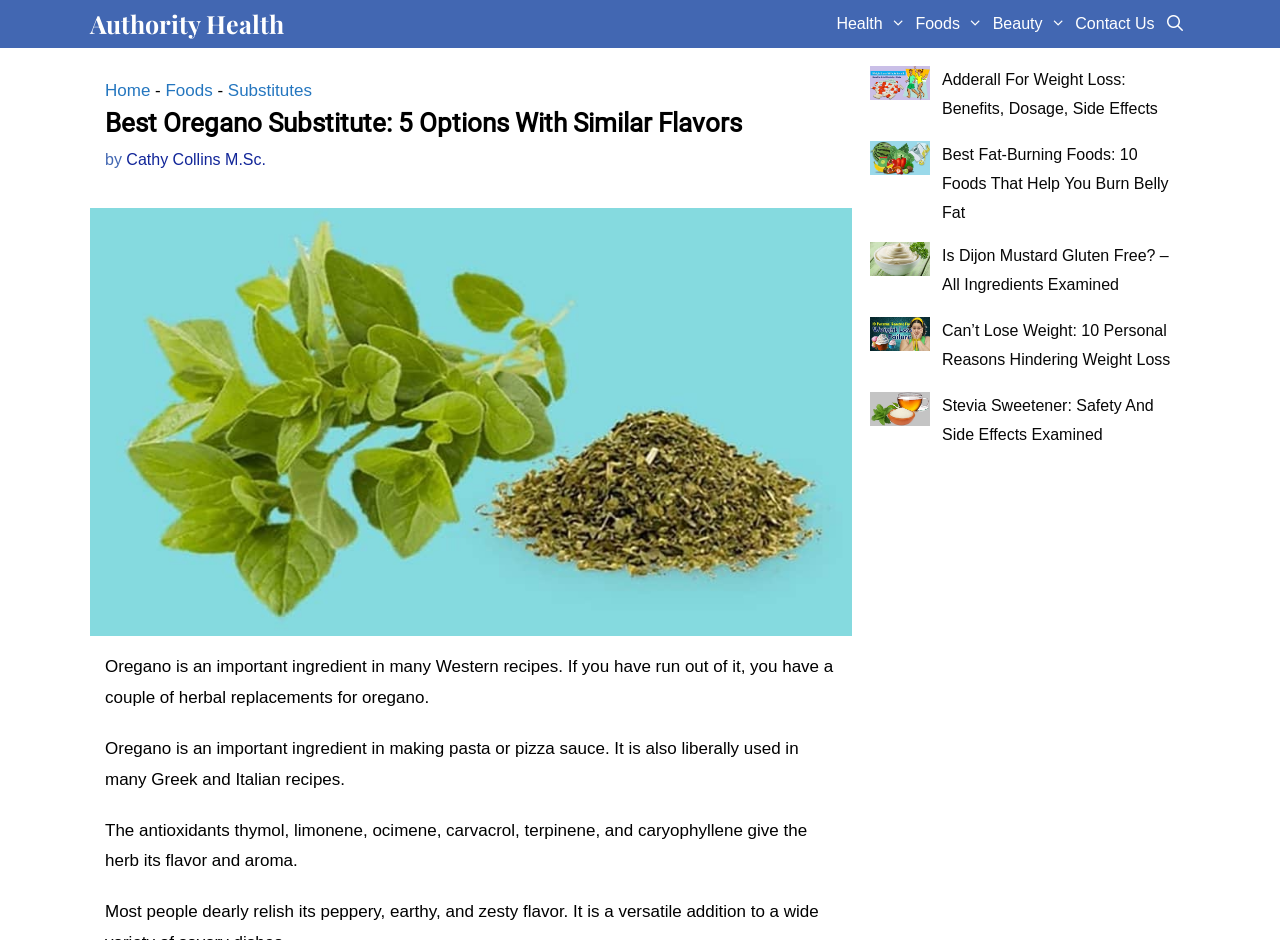What is the section below the main article about?
Provide a thorough and detailed answer to the question.

The section below the main article appears to be a list of related articles, with links and images, suggesting that they are related to the topic of food and health.